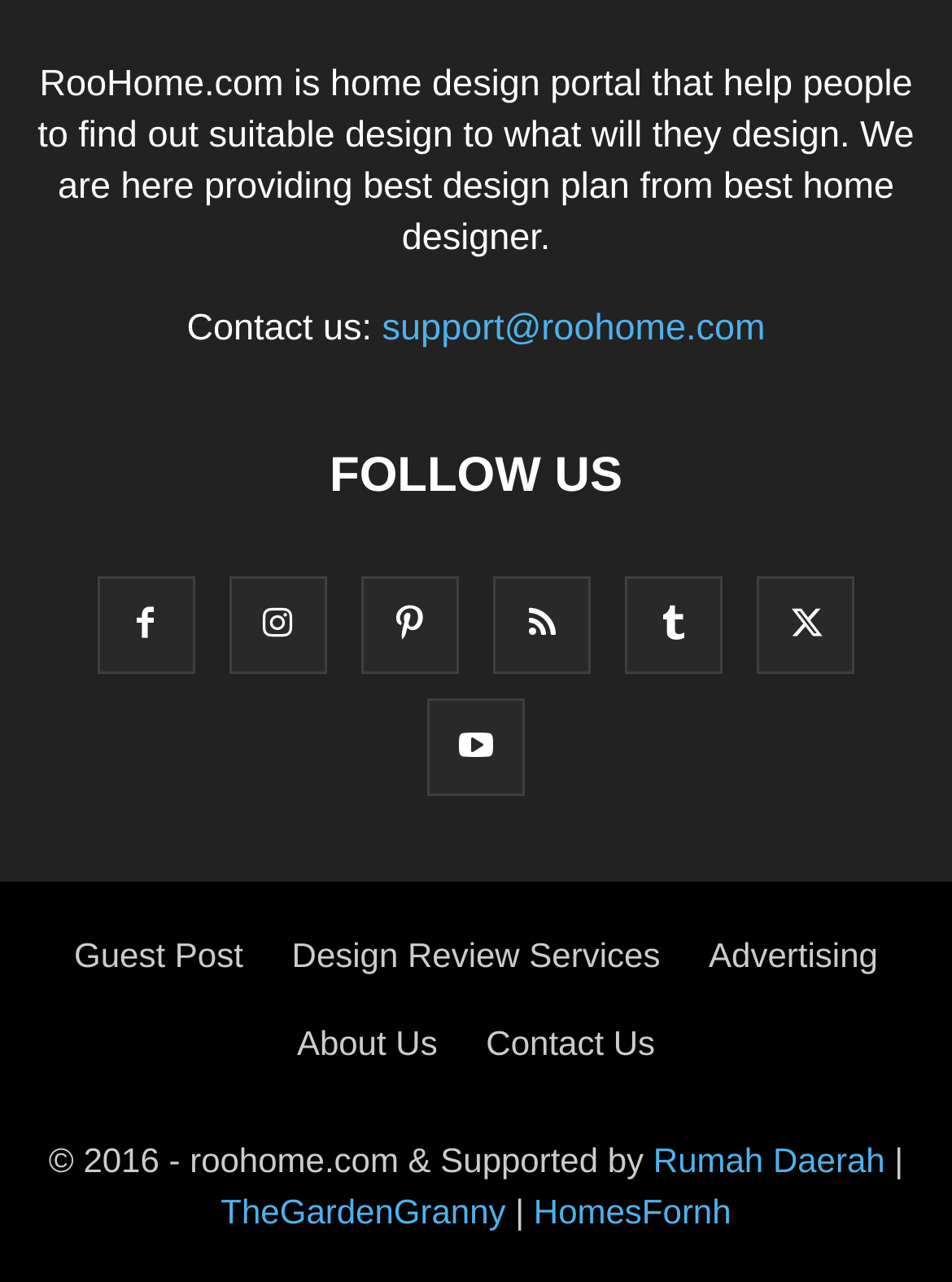What is the email address for contact?
Can you give a detailed and elaborate answer to the question?

The contact email address can be found in the 'Contact us:' section, which is located near the top of the webpage. The email address is provided as a link, 'support@roohome.com'.